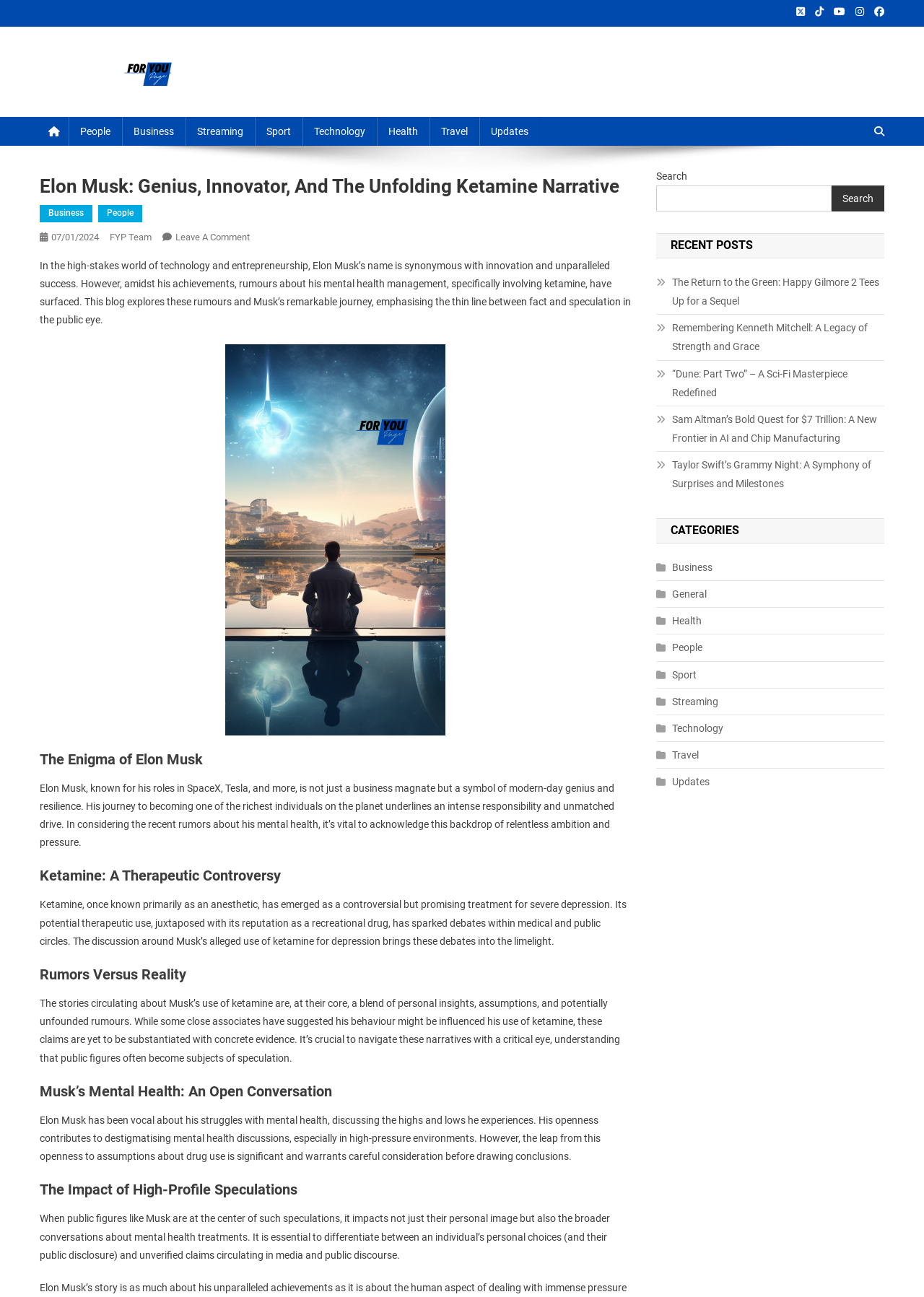Locate the bounding box for the described UI element: "Streaming". Ensure the coordinates are four float numbers between 0 and 1, formatted as [left, top, right, bottom].

[0.201, 0.09, 0.276, 0.113]